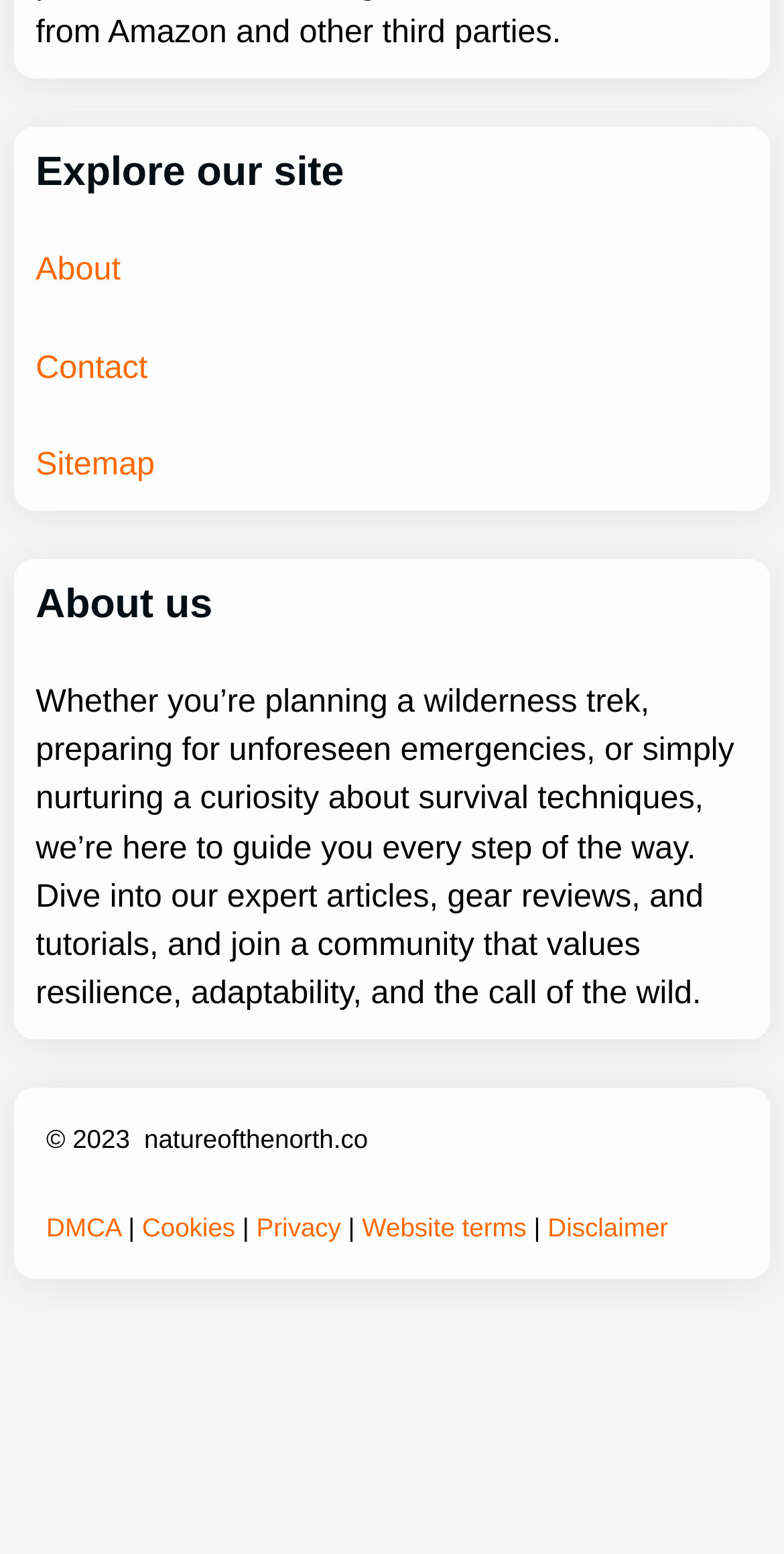Provide a one-word or short-phrase response to the question:
How many links are in the footer section?

8